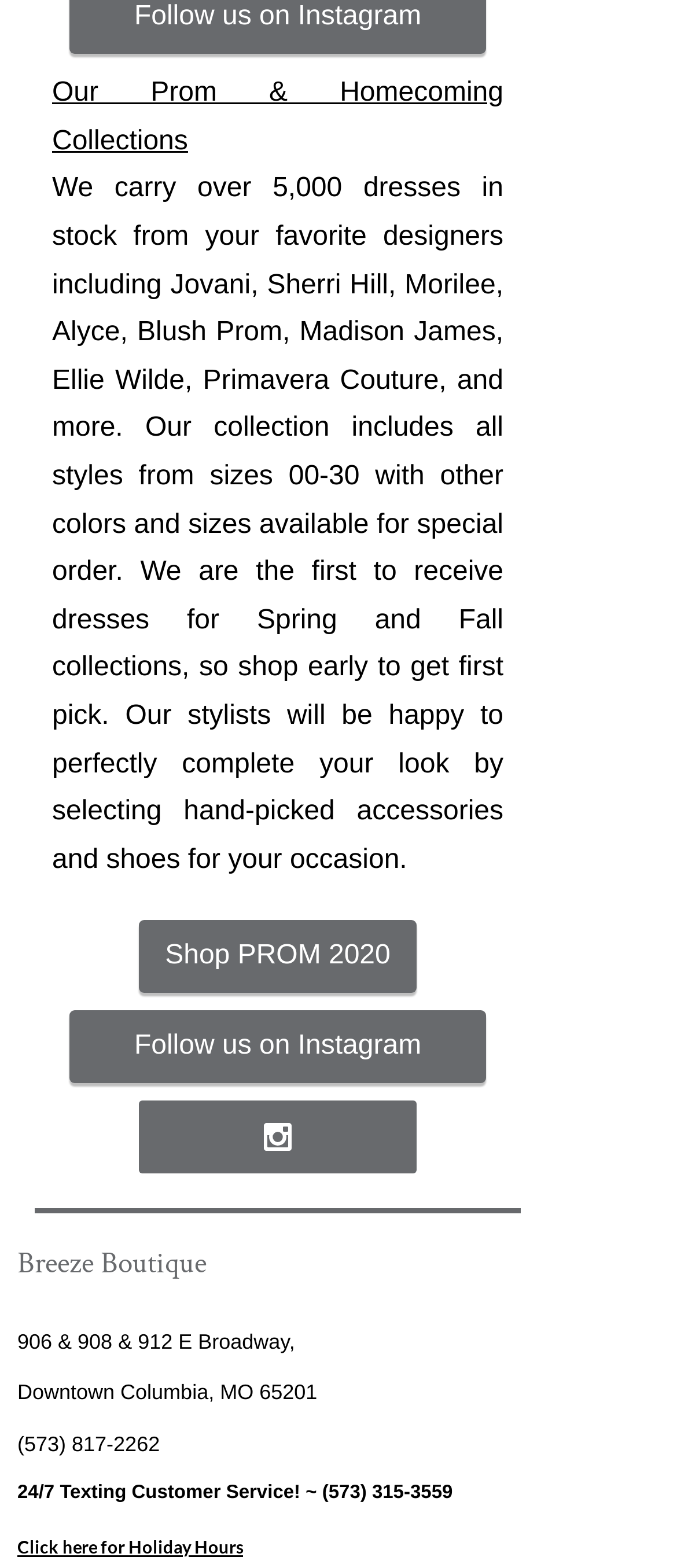Reply to the question with a single word or phrase:
What is the phone number for customer service?

(573) 817-2262